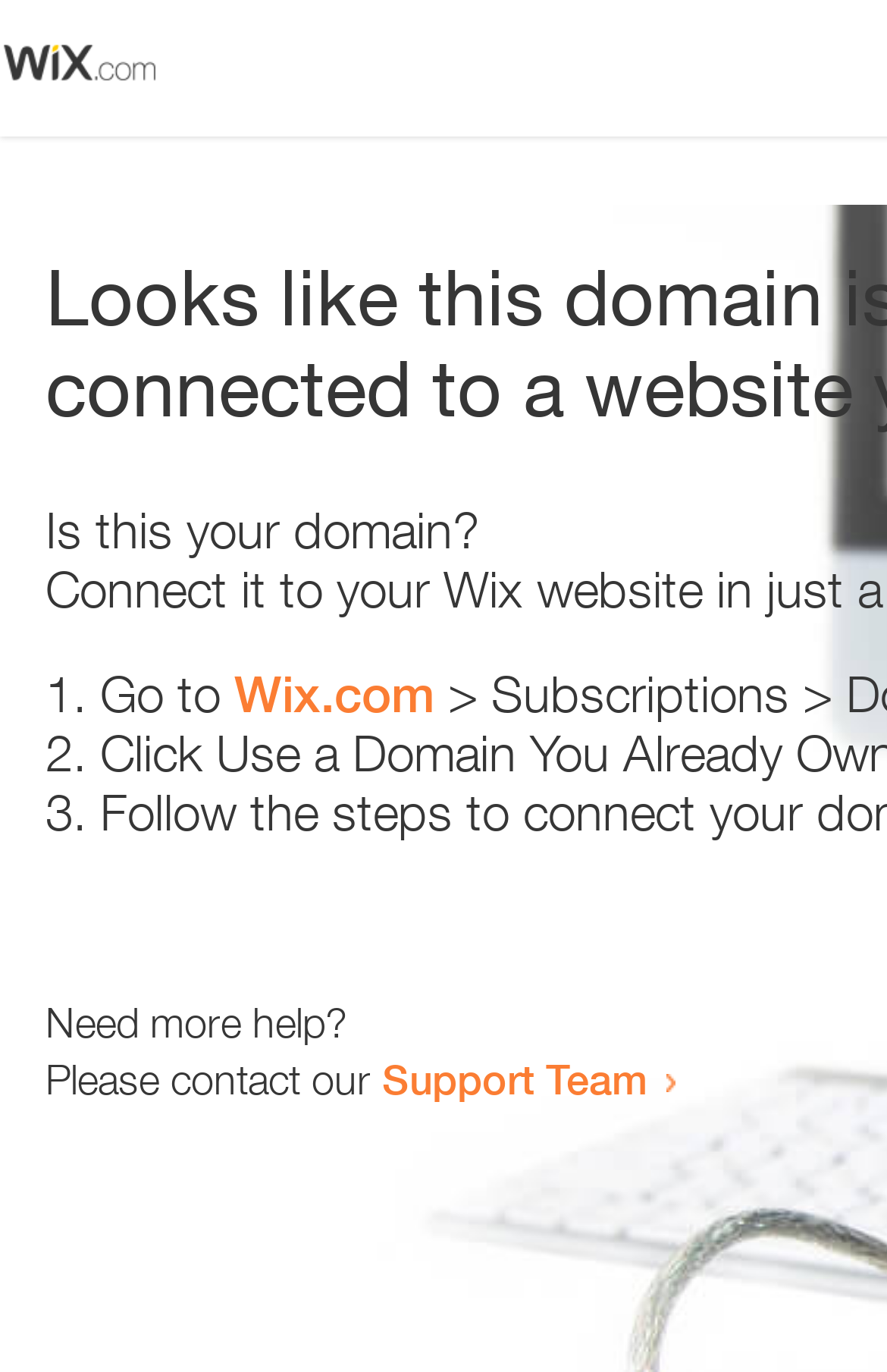Give a concise answer using one word or a phrase to the following question:
Who to contact for more help?

Support Team